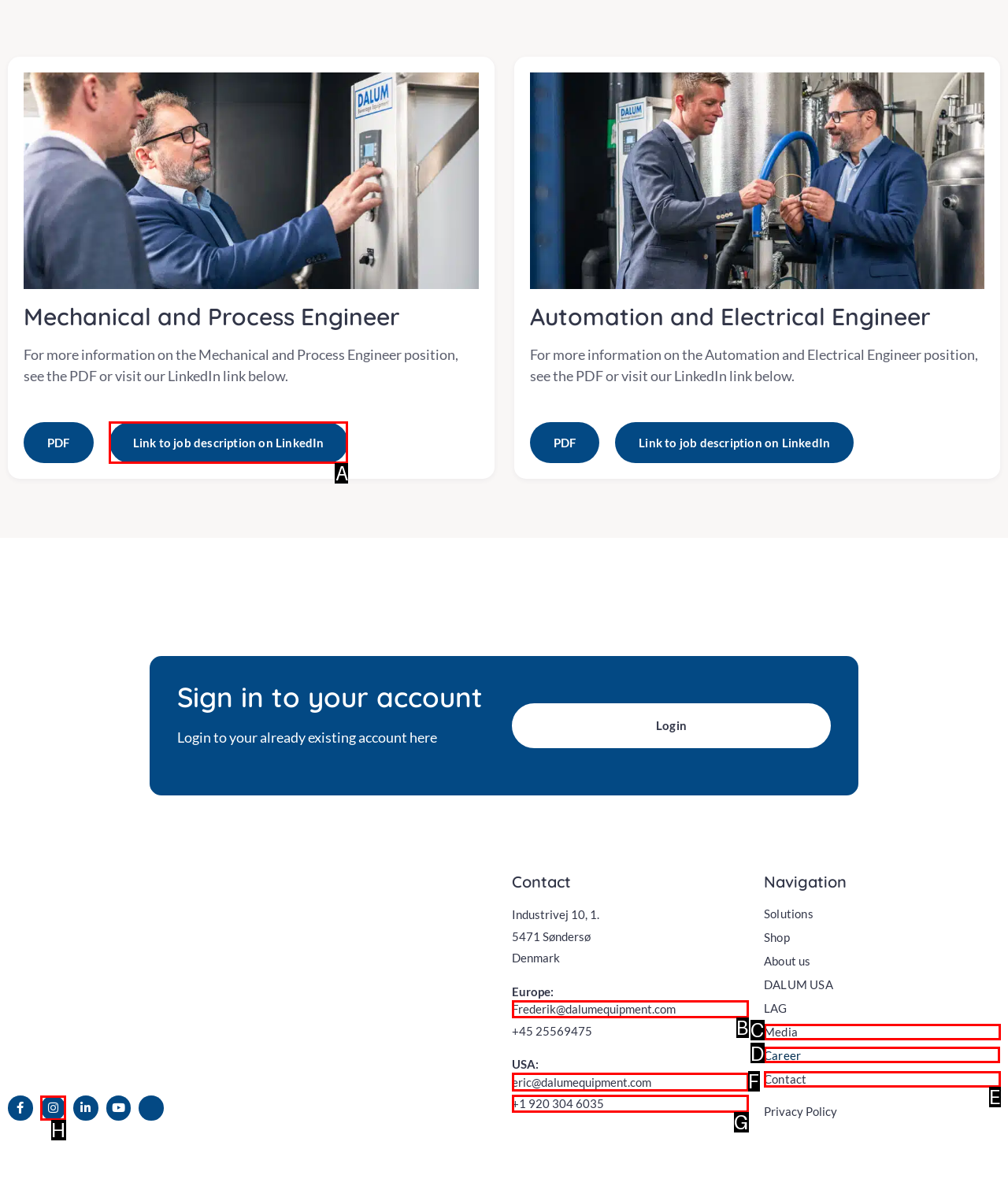Point out the HTML element I should click to achieve the following task: Go to Career page Provide the letter of the selected option from the choices.

D